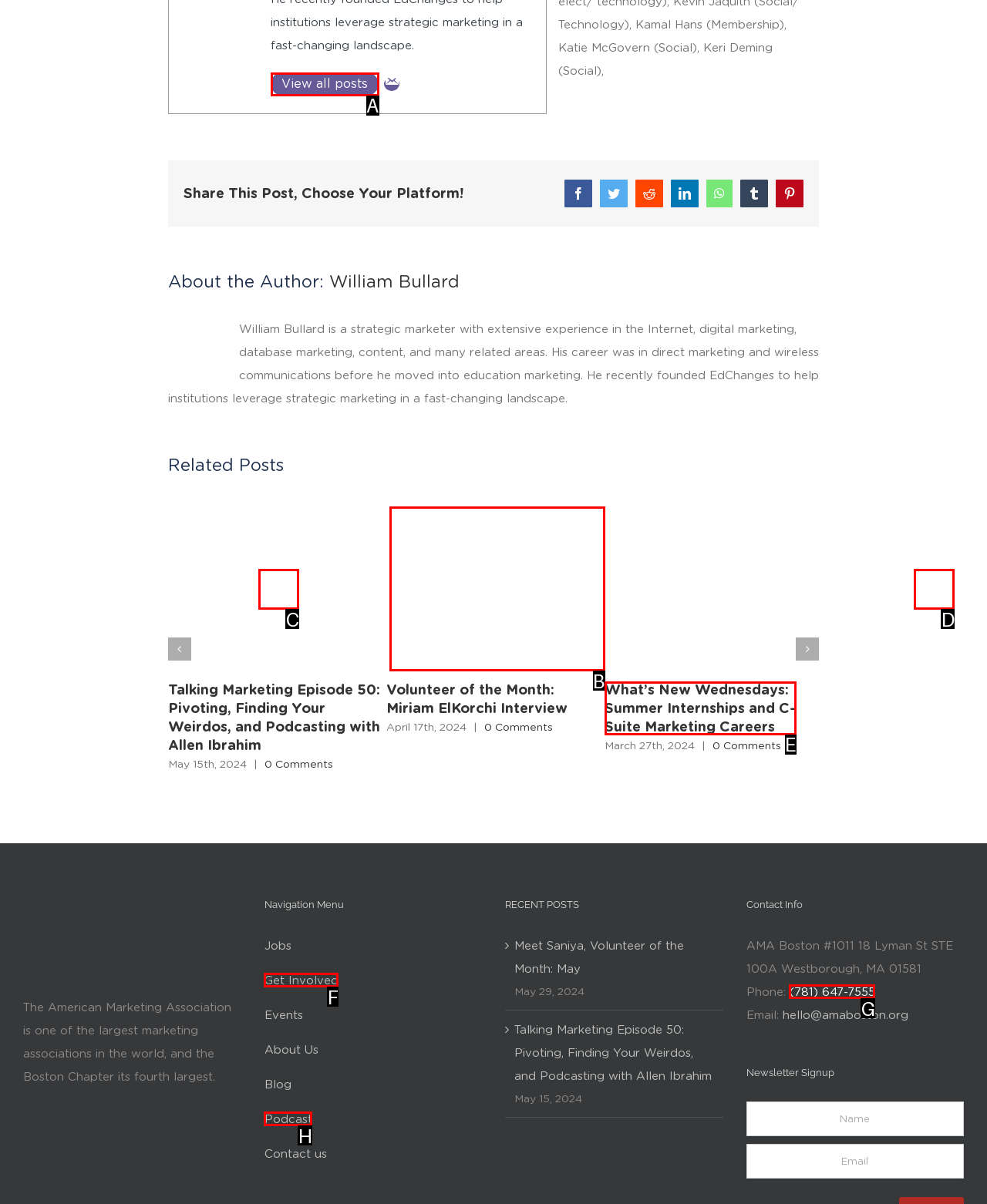Which option corresponds to the following element description: 5 And 1 Arm?
Please provide the letter of the correct choice.

None